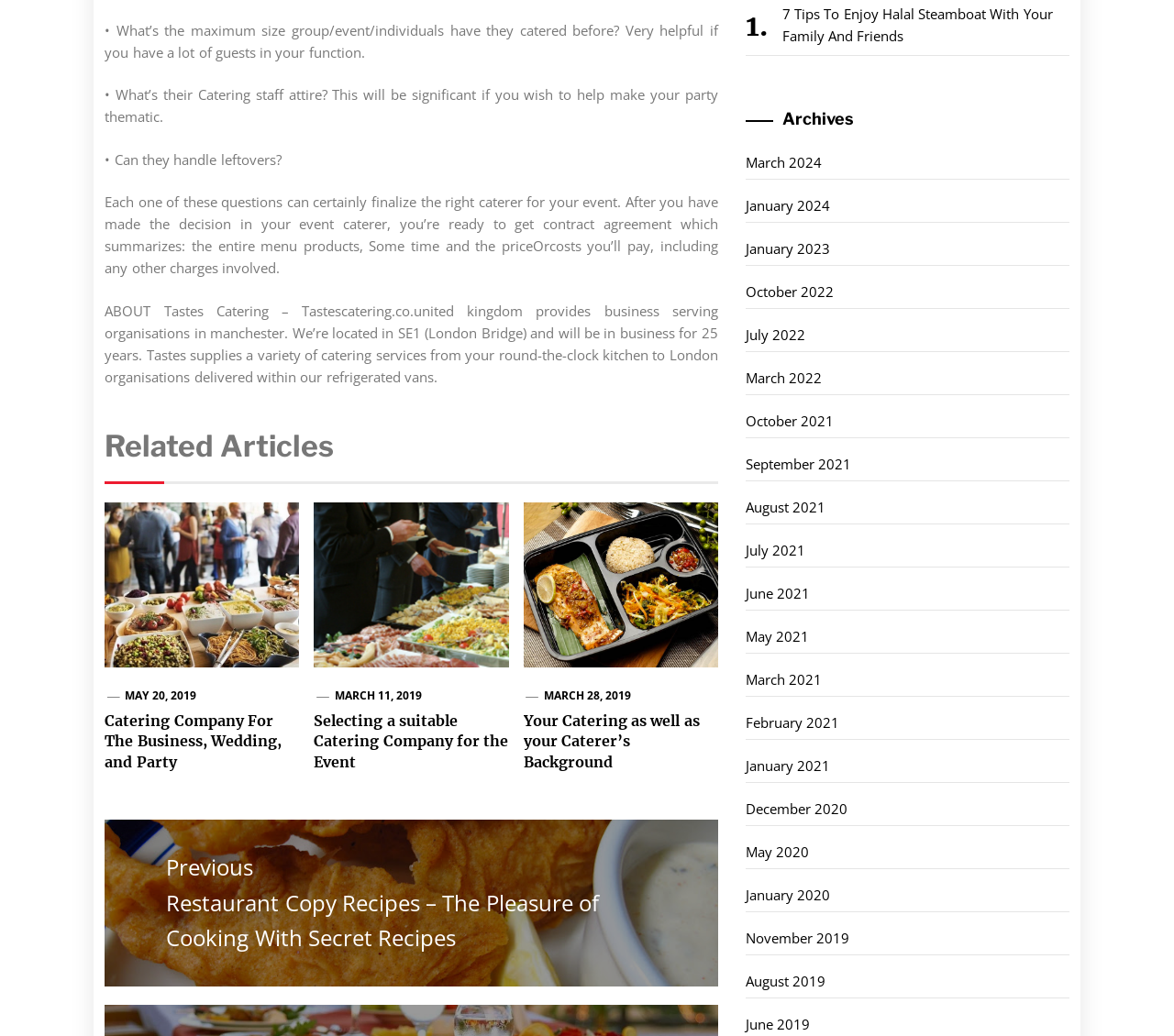Please locate the bounding box coordinates of the element that needs to be clicked to achieve the following instruction: "Check the status of flight SP629". The coordinates should be four float numbers between 0 and 1, i.e., [left, top, right, bottom].

None